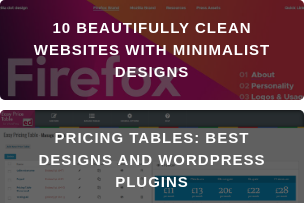Generate an elaborate caption that covers all aspects of the image.

The image showcases two prominent articles featured on a webpage, each highlighting design themes in the context of web design. The top section emphasizes "10 Beautifully Clean Websites with Minimalist Designs," suggesting a focus on simplicity and aesthetic appeal in web design. Below, the section titled "Pricing Tables: Best Designs and WordPress Plugins" indicates a resource on effective pricing table layouts and associated plugins for WordPress, aimed at enhancing user experience and functionality. The vibrant background featuring the Firefox logo adds a contemporary touch, hinting at a modern web environment. Overall, these elements reflect a curated selection of innovative and aesthetically pleasing web design practices, appealing to designers and website owners alike.